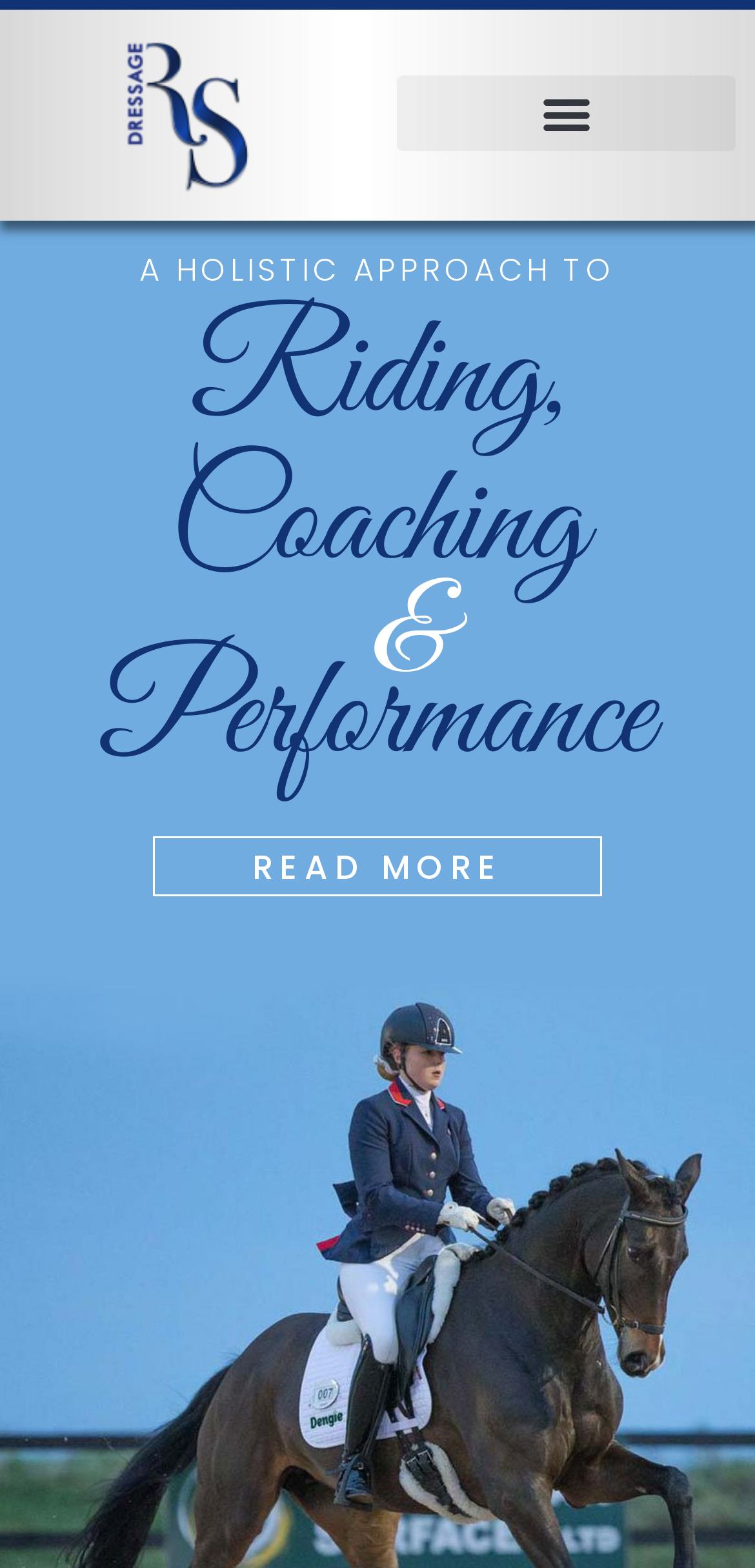Locate the UI element that matches the description alt="RS Dressage Logo" title="RSDressage_logo" in the webpage screenshot. Return the bounding box coordinates in the format (top-left x, top-left y, bottom-right x, bottom-right y), with values ranging from 0 to 1.

[0.122, 0.019, 0.378, 0.127]